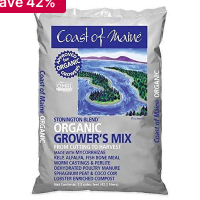What is the regular price of the product?
Refer to the image and give a detailed answer to the question.

The regular price of the product can be found in the caption, which states that the sale price is $29.99 USD, down from a regular price of $51.99 USD.